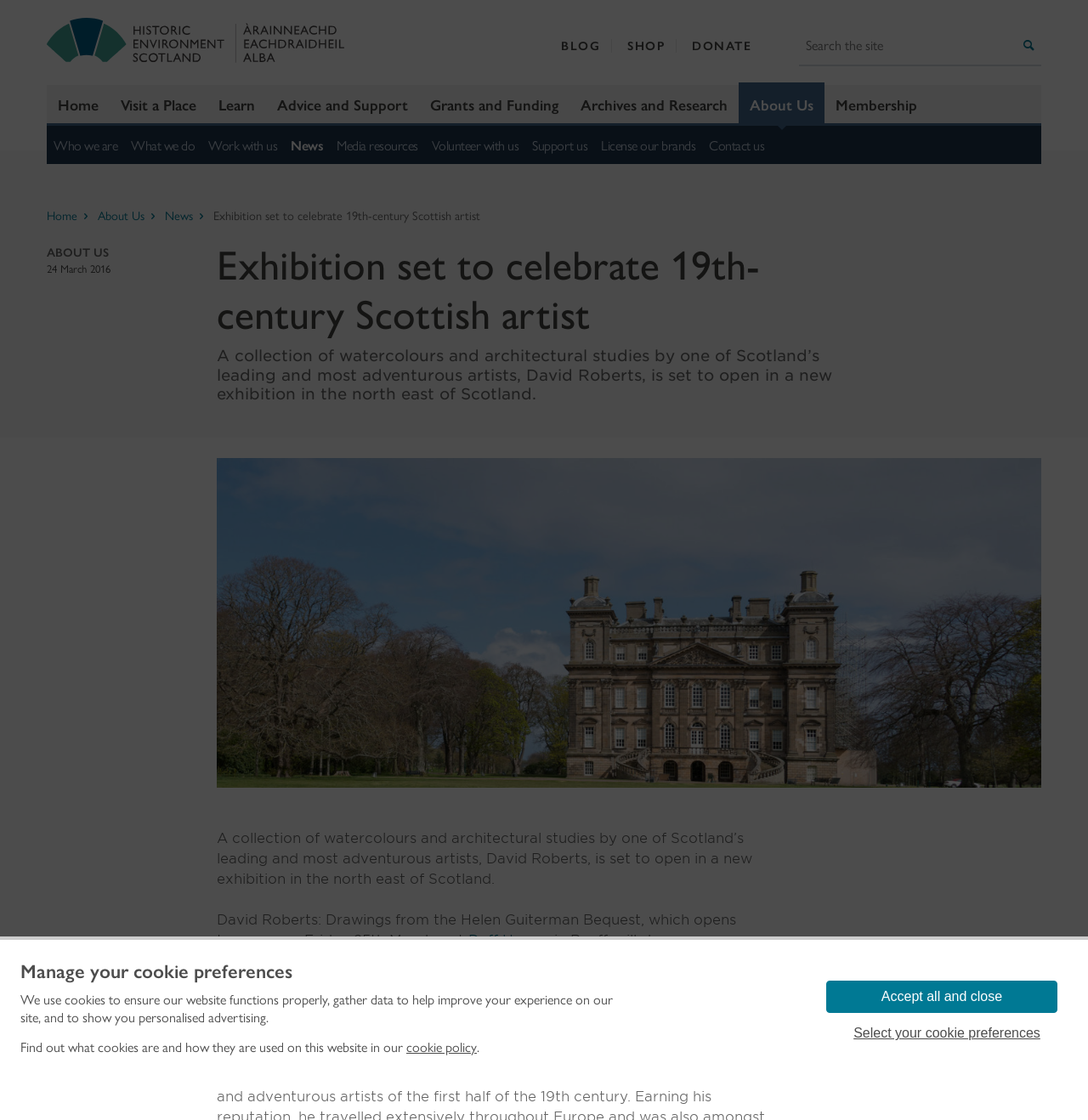Please locate the bounding box coordinates of the element that needs to be clicked to achieve the following instruction: "Go to the About Us page". The coordinates should be four float numbers between 0 and 1, i.e., [left, top, right, bottom].

[0.679, 0.076, 0.758, 0.11]